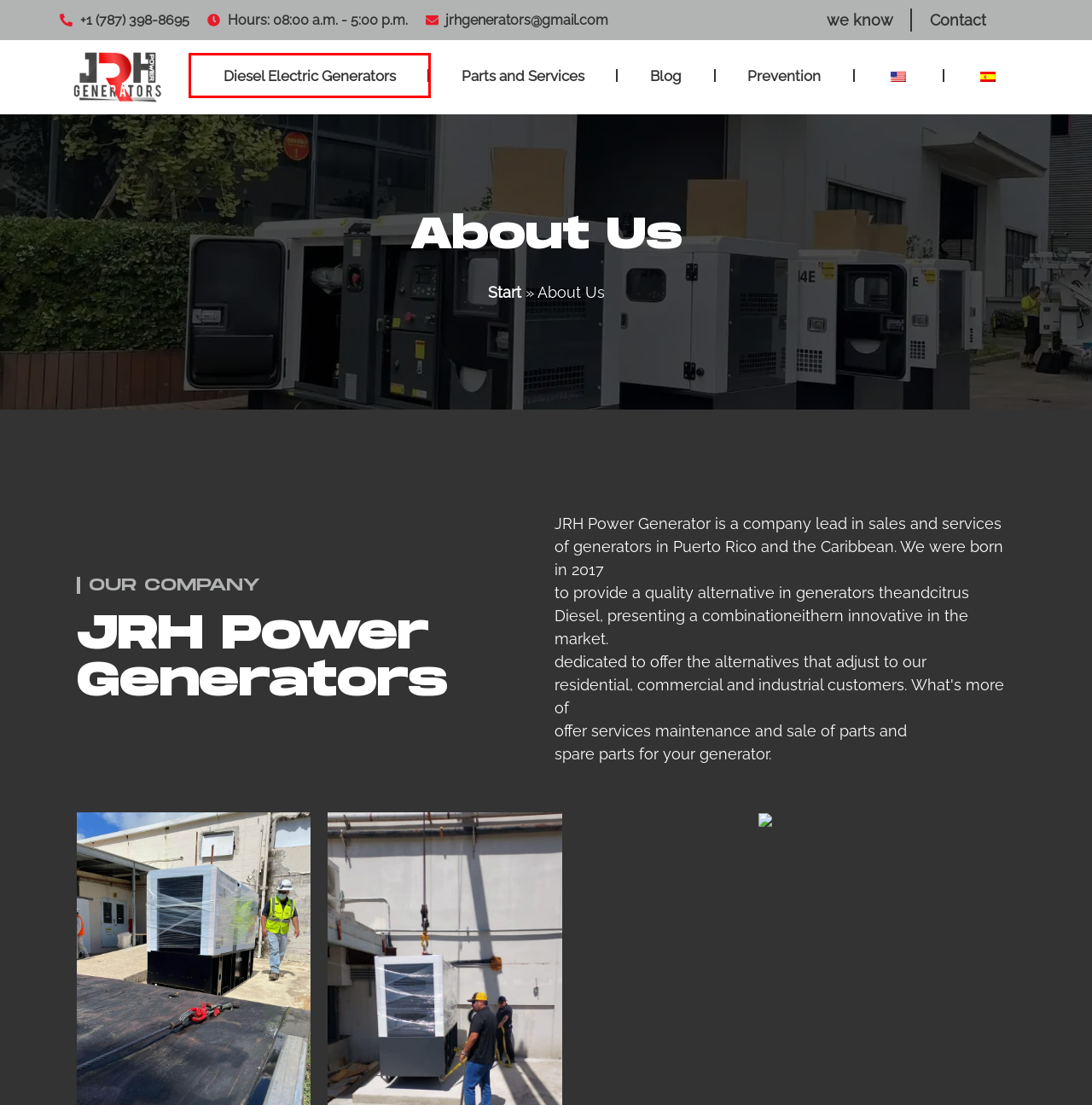You are provided with a screenshot of a webpage containing a red rectangle bounding box. Identify the webpage description that best matches the new webpage after the element in the bounding box is clicked. Here are the potential descriptions:
A. 50 kw generator : Reliable Power With JRH
B. Blog Contents - JRH Power Generator
C. 10 Kw Diesel Generator - Reliable Energy With JRH
D. 1800 RPM Diesel Generator - Efficiency Assured With JRH
E. JRH Power Generator - Electric Generators
F. 15KW Diesel Generator - Power Assured With JRH
G. 20kw Diesel Generator: Power and Reliability with JRH
H. Diesel Electric Generator | JRH Power Generator

H